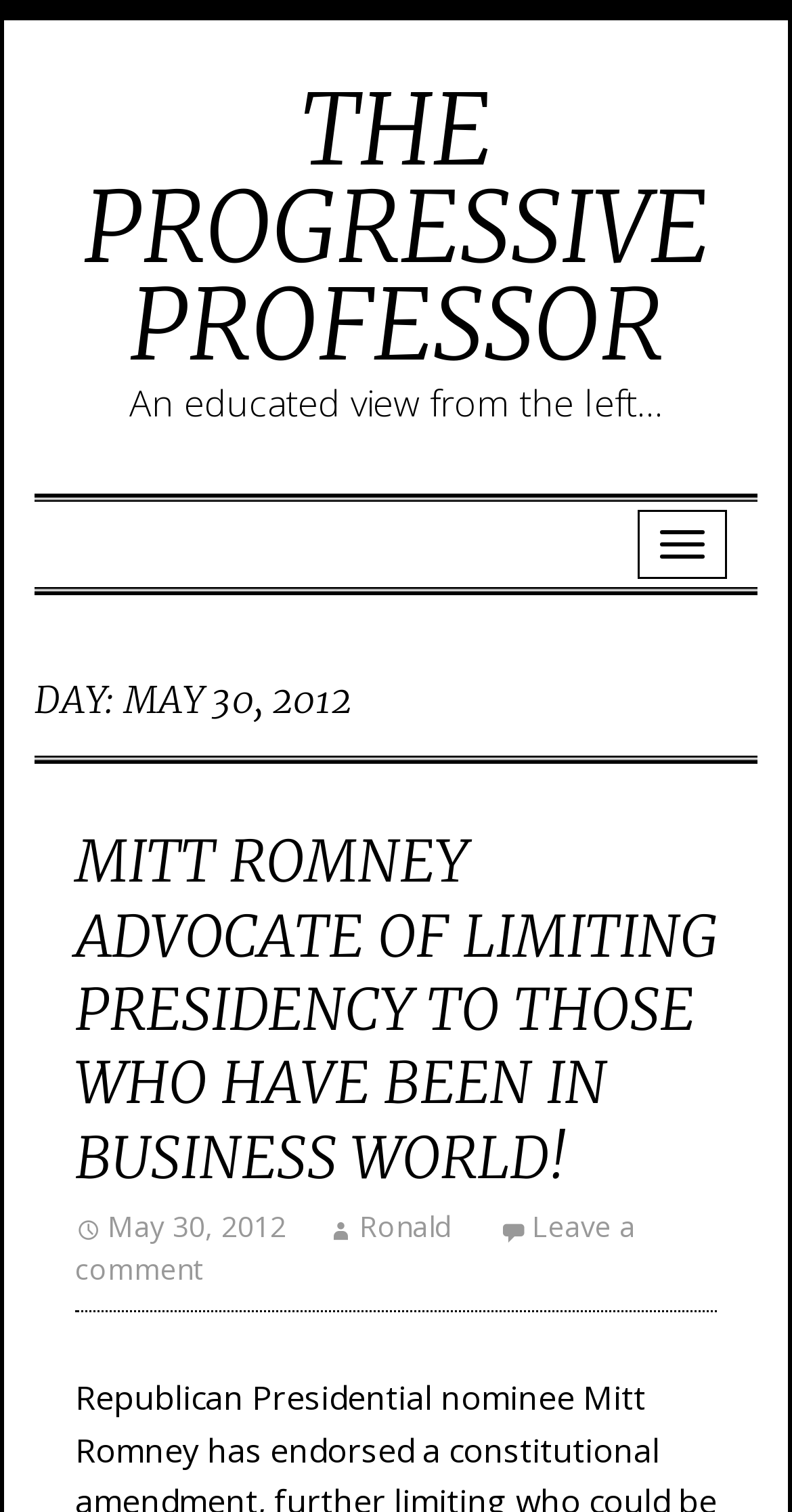What is the date of the post?
Answer the question with a single word or phrase by looking at the picture.

May 30, 2012